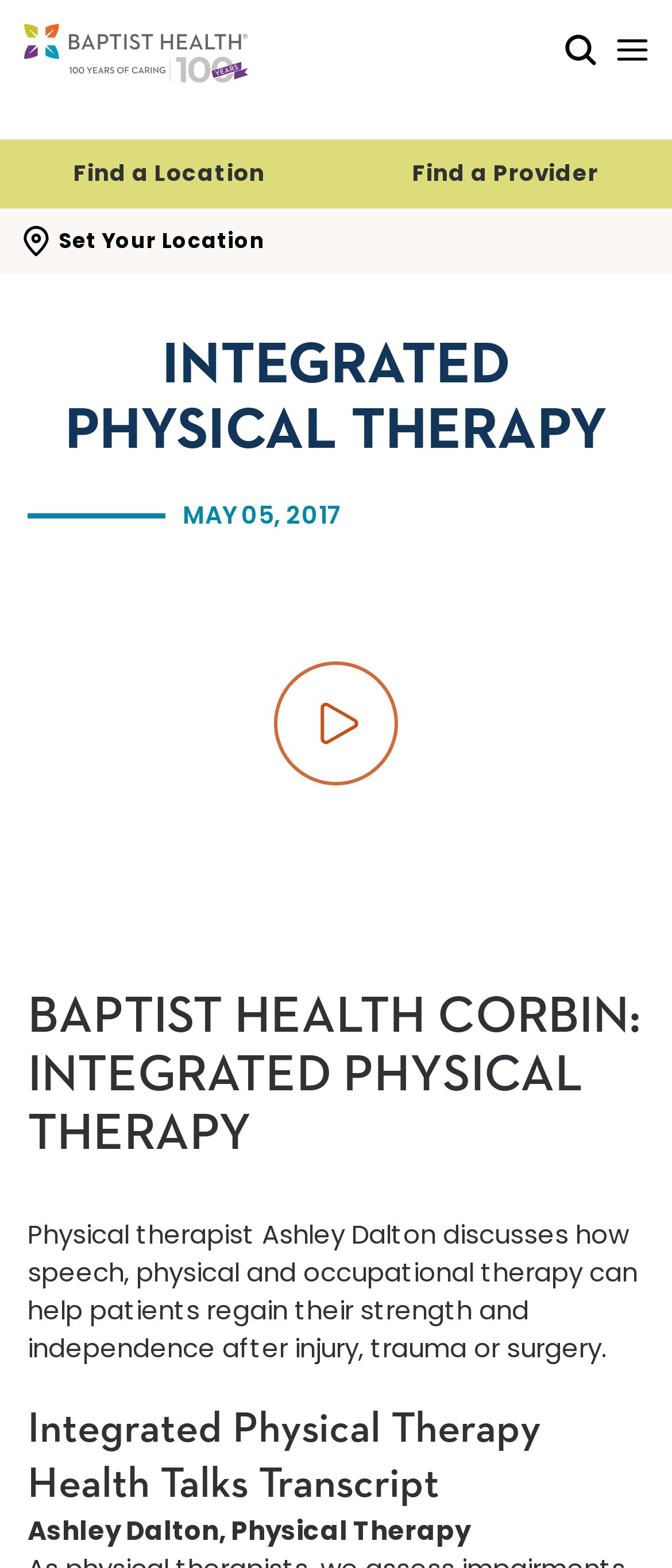Respond with a single word or short phrase to the following question: 
What is the purpose of Integrated Physical Therapy?

Help patients regain strength and independence